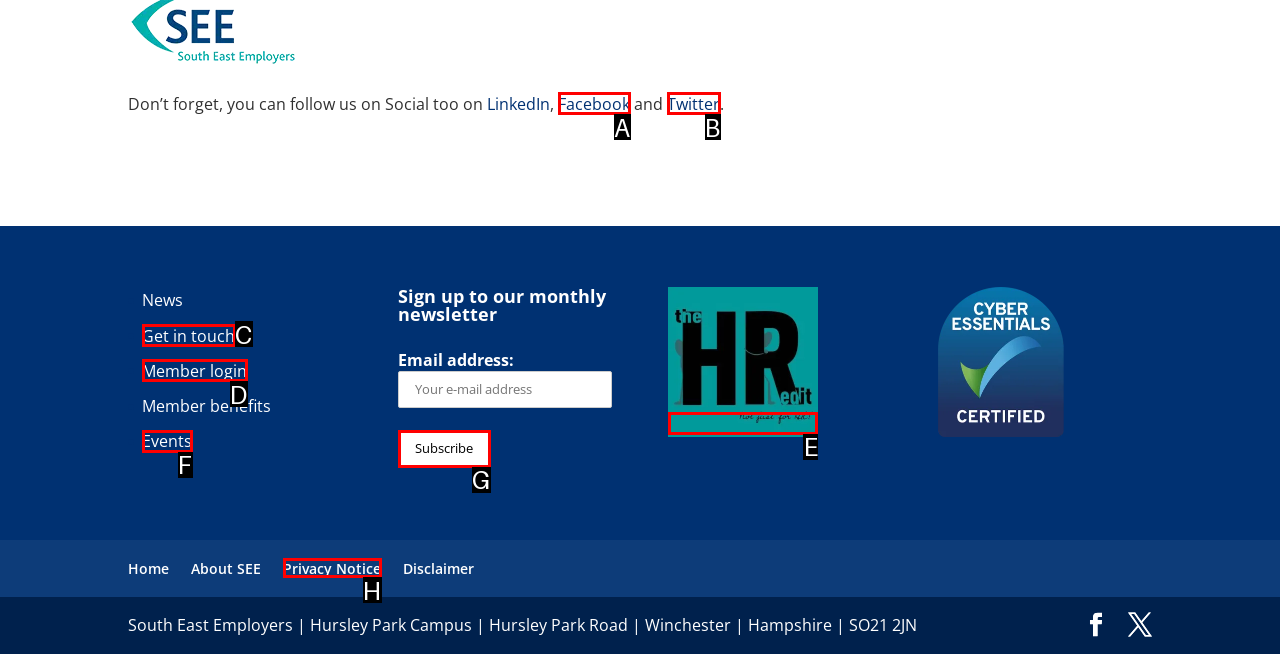Determine which option should be clicked to carry out this task: Check the HR Edit podcast
State the letter of the correct choice from the provided options.

E